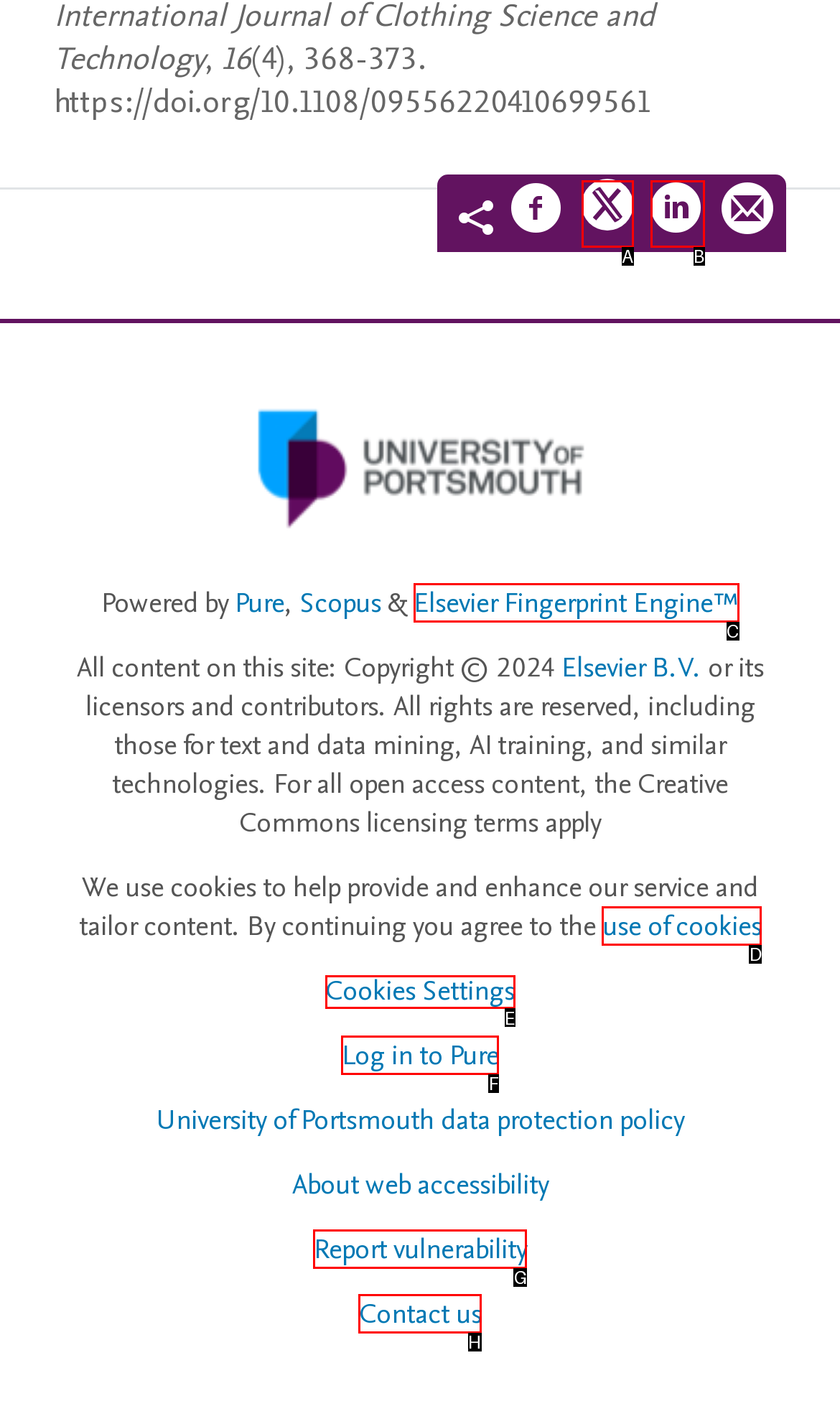Which UI element should you click on to achieve the following task: Contact us? Provide the letter of the correct option.

H